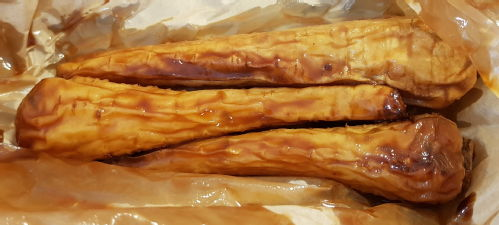Generate an elaborate caption for the given image.

This image showcases a tantalizing arrangement of three perfectly roasted parsnips, nestled within a crinkled brown paper. The parsnips display a rich golden-brown hue, highlighting their caramelized exterior, which suggests they have been cooked to perfection. The soft, glossy surface indicates that they are coated in a savory glaze, potentially hinting at the use of honey or a similar glaze that enhances their natural sweetness. This dish is an extension of culinary creativity, evoking the warmth and comfort of homemade meals. The context surrounding these parsnips relates to their role in an inspiring journey of culinary experimentation within the Vas Stavros Group, illustrated by previous culinary ventures and the joy of creating flavorful dishes from root vegetables.